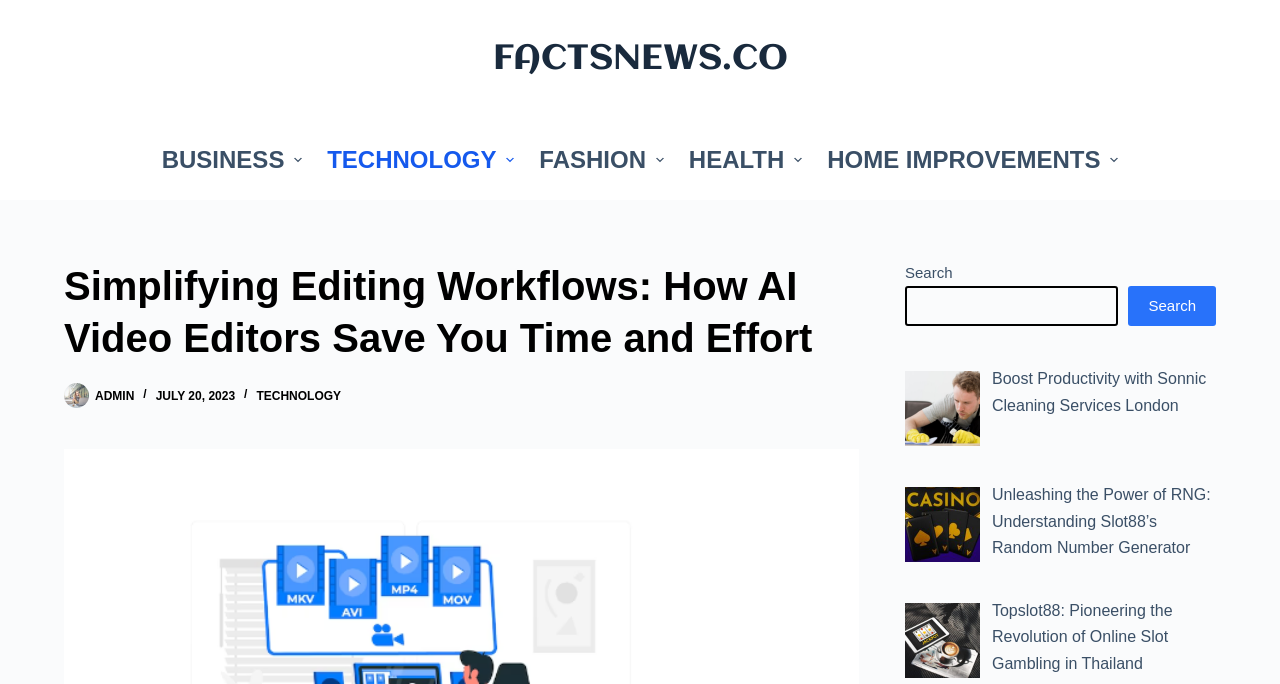Explain the webpage in detail, including its primary components.

The webpage appears to be a news or blog website with a focus on technology and other topics. At the top left corner, there is a link to skip to the content. Next to it, there is a link to the website's homepage, "FACTSNEWS.CO". 

Below these links, there is a horizontal navigation menu with several menu items, including "BUSINESS", "TECHNOLOGY", "FASHION", "HEALTH", and "HOME IMPROVEMENTS". Each menu item has a corresponding image next to it. 

To the right of the navigation menu, there is a header section with a heading that reads "Simplifying Editing Workflows: How AI Video Editors Save You Time and Effort". Below the heading, there are links to "admin" and "ADMIN", along with an image and a timestamp that reads "JULY 20, 2023". 

Further to the right, there is a search bar with a search button. Below the search bar, there are three links to news articles, each with a corresponding image. The articles are titled "Boost Productivity with Sonnic Cleaning Services London", "slot Unleashing the Power of RNG: Understanding Slot88’s Random Number Generator", and "Hawk Play casino games Topslot88: Pioneering the Revolution of Online Slot Gambling in Thailand".